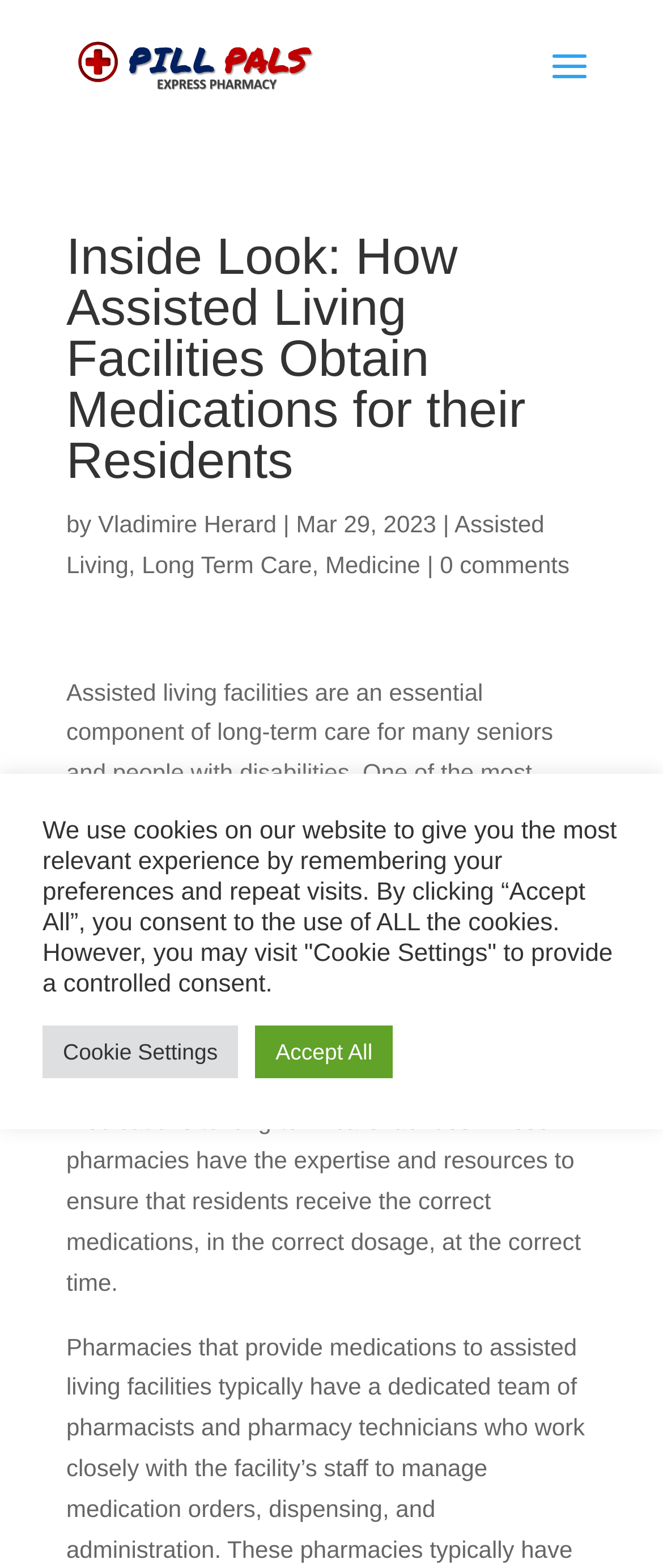What is the author of the article?
Please answer the question with as much detail as possible using the screenshot.

The author of the article can be found by looking at the text following the 'by' keyword, which is 'Vladimire Herard'.